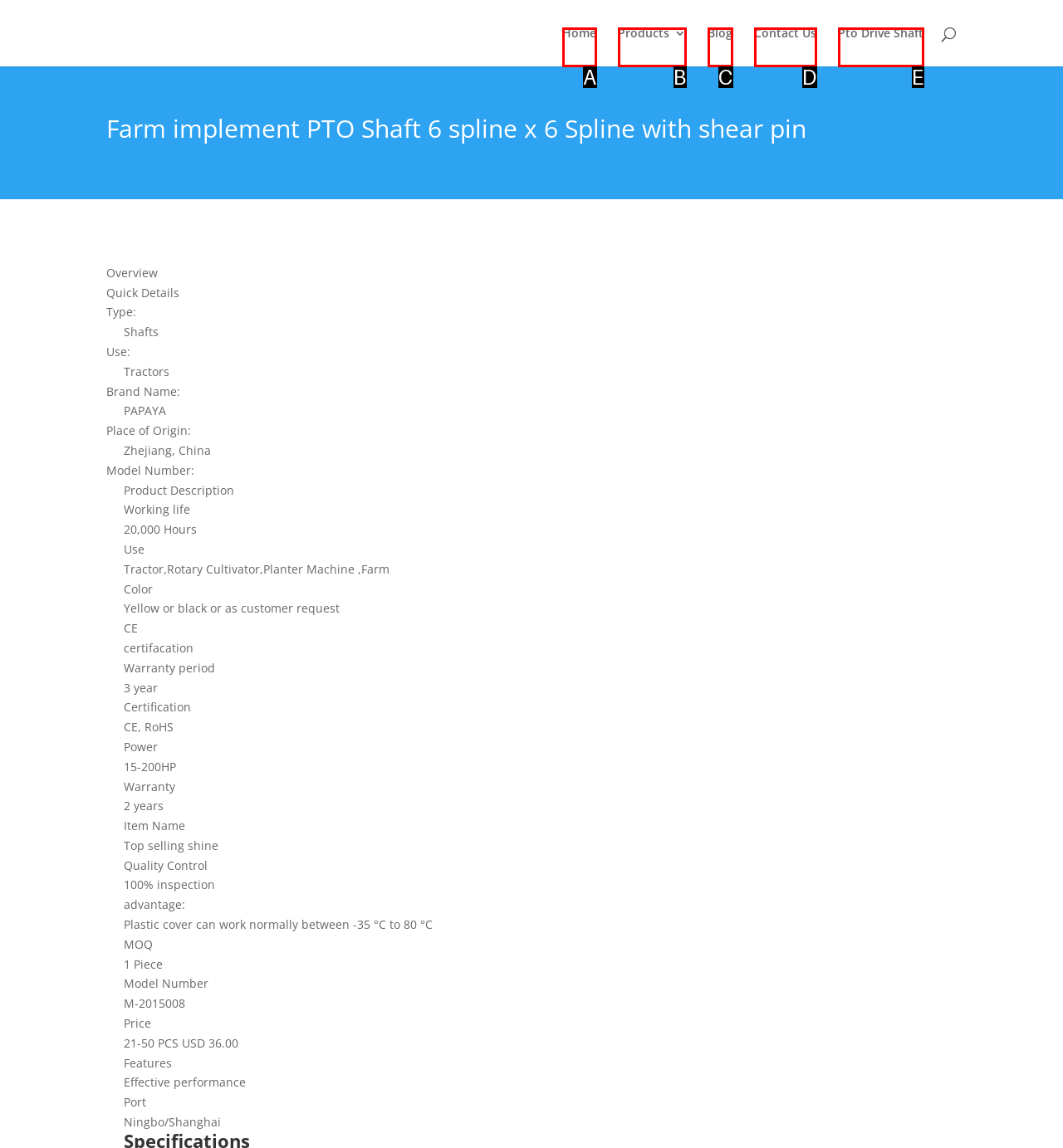Find the HTML element that matches the description: Home. Answer using the letter of the best match from the available choices.

A